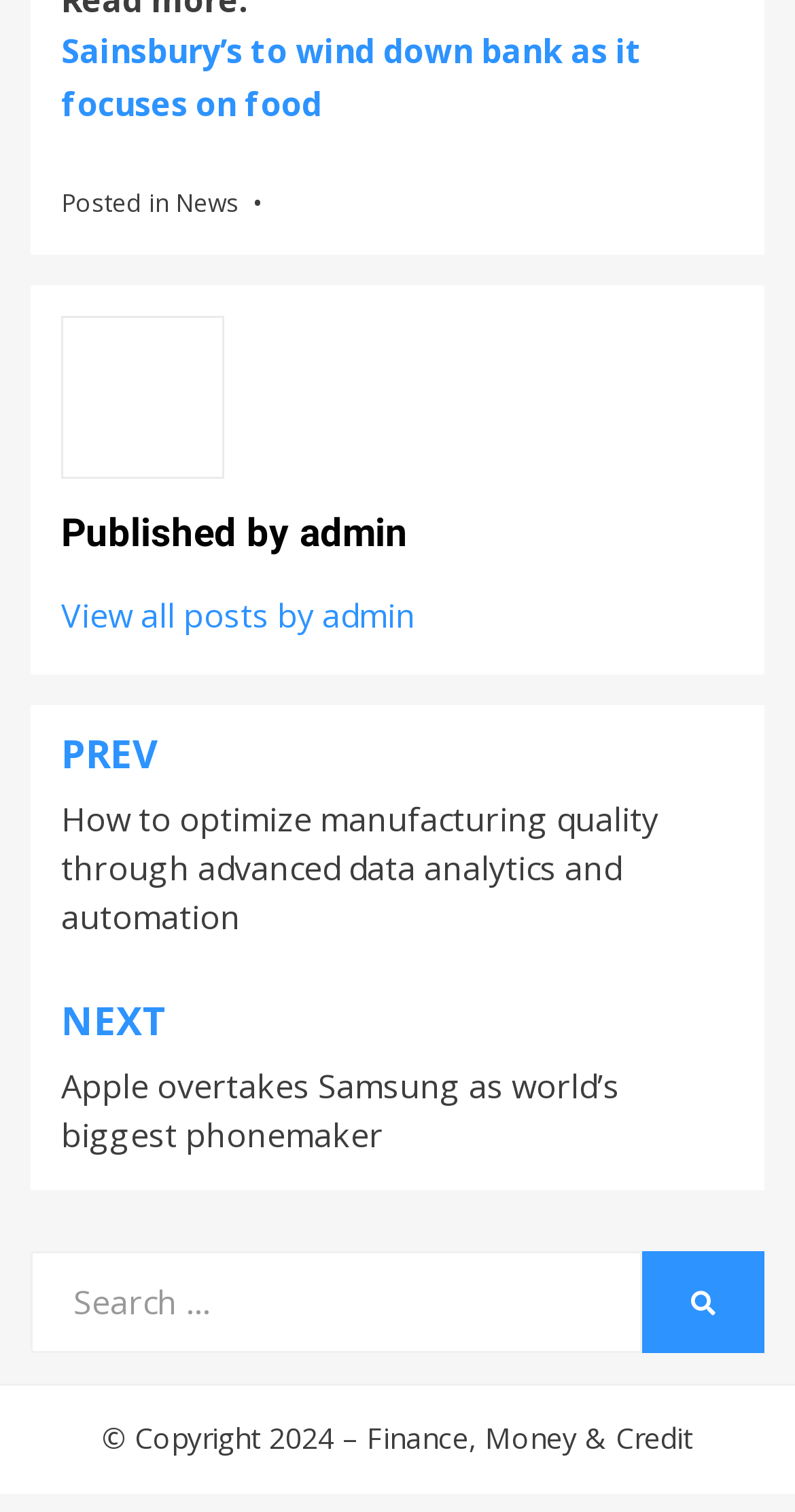What is the name of the theme used by the website?
Answer the question with as much detail as you can, using the image as a reference.

I found the name of the theme by looking at the footer section of the webpage, where it says 'Cambium Theme by BestBlogThemes'. This indicates that the theme used by the website is the 'Cambium Theme'.